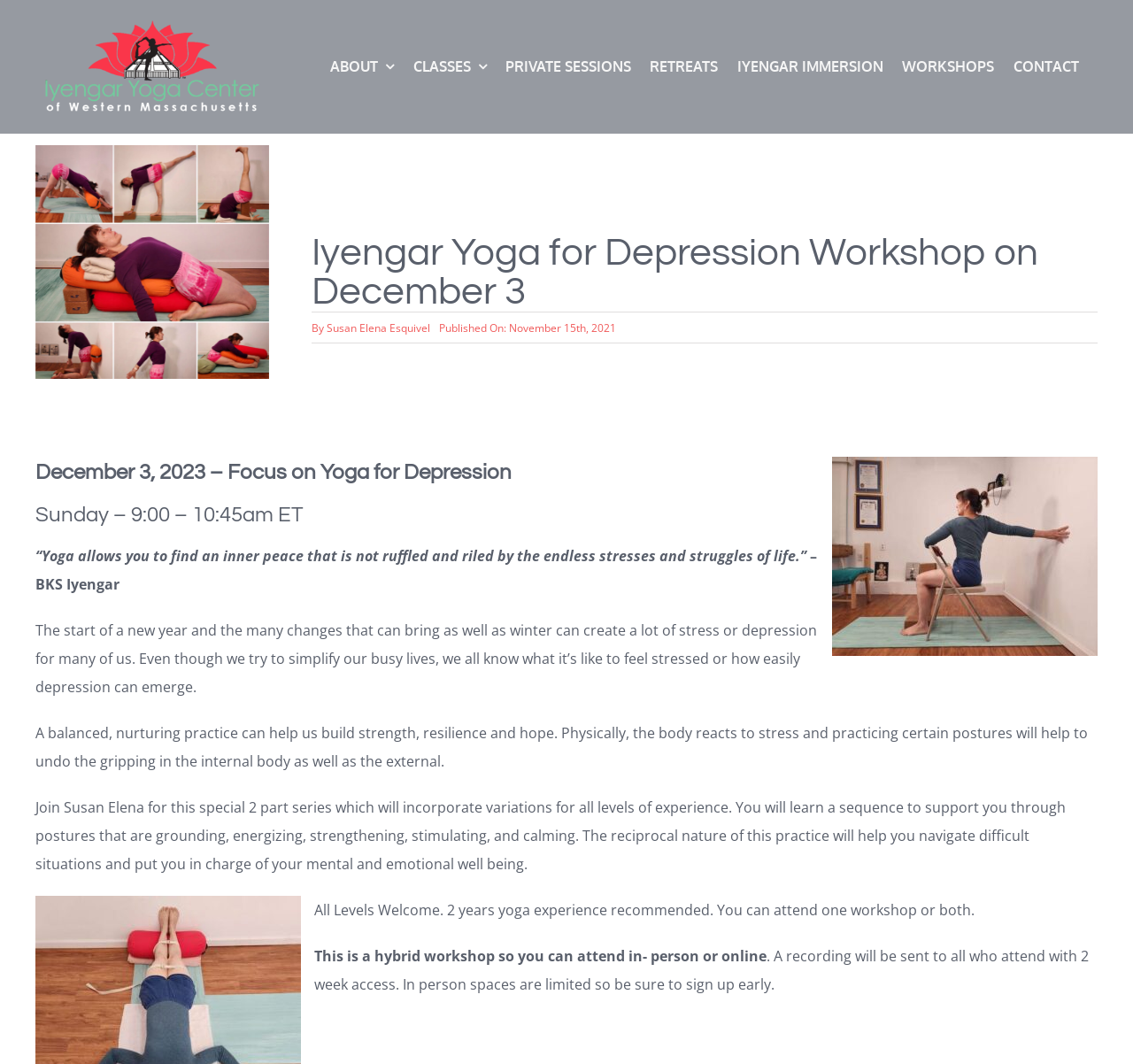Provide the bounding box coordinates of the section that needs to be clicked to accomplish the following instruction: "View CLASSES page."

[0.365, 0.036, 0.429, 0.089]